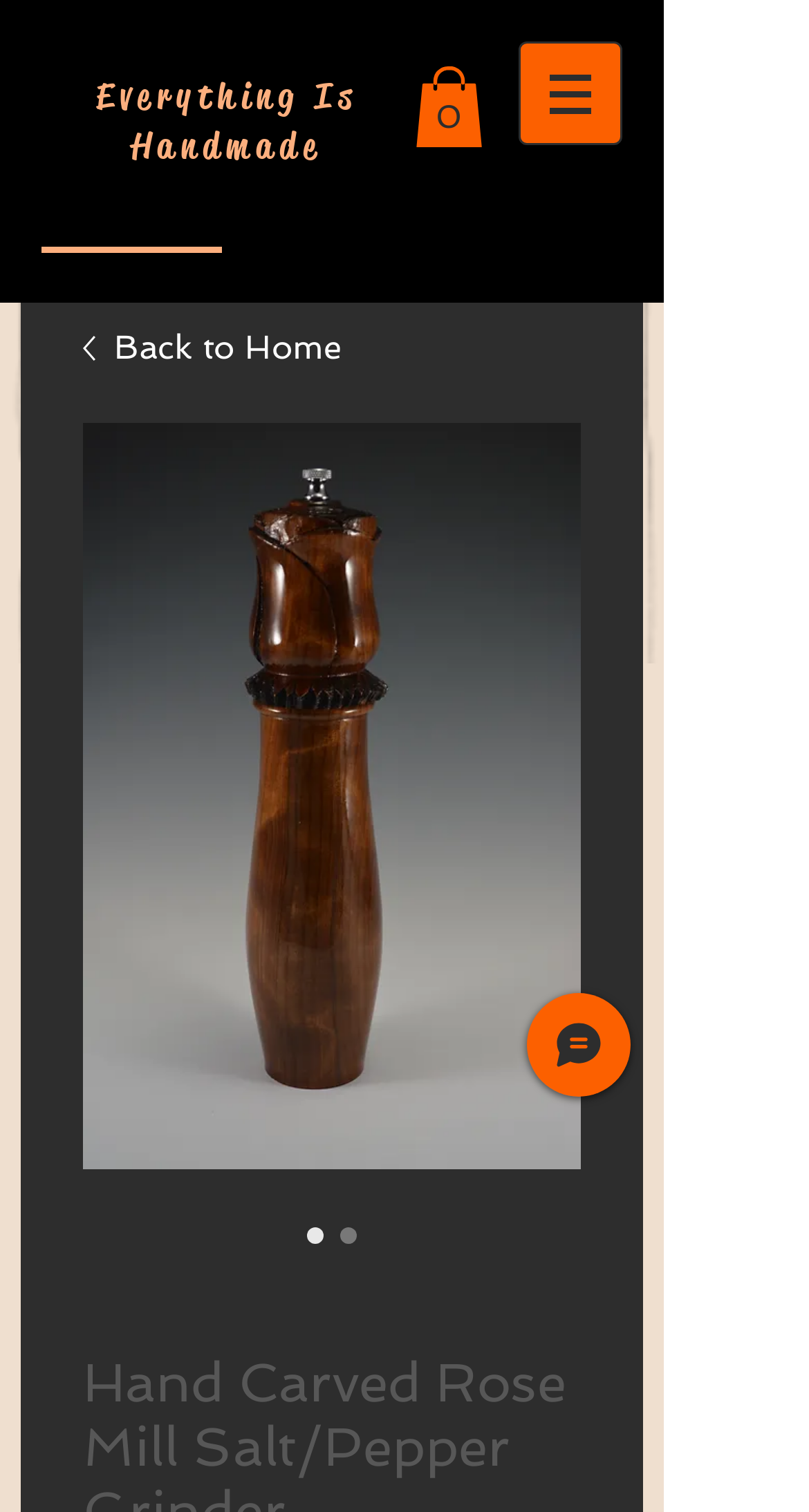Determine the bounding box coordinates in the format (top-left x, top-left y, bottom-right x, bottom-right y). Ensure all values are floating point numbers between 0 and 1. Identify the bounding box of the UI element described by: 0

[0.513, 0.044, 0.597, 0.098]